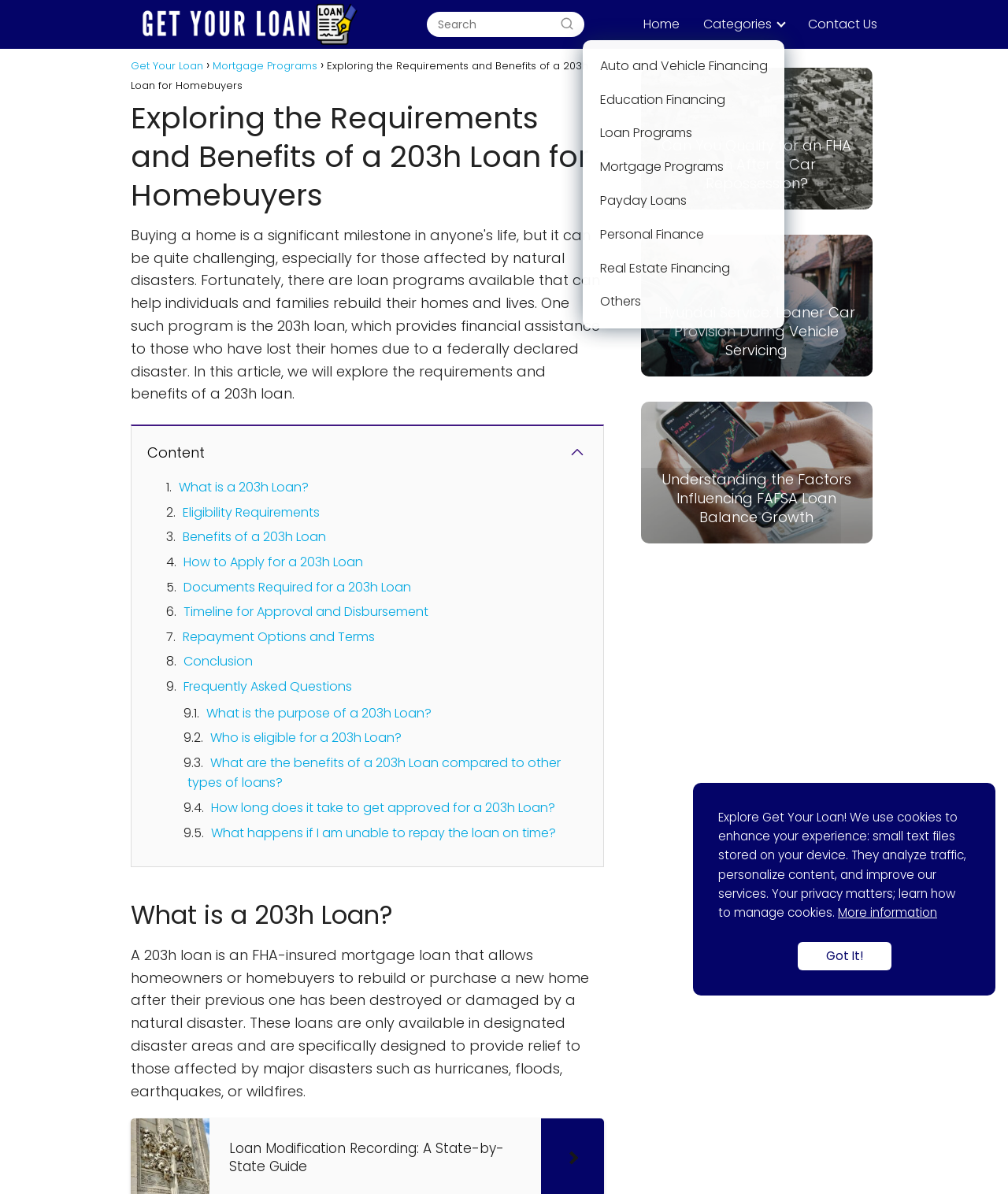Extract the main heading from the webpage content.

Exploring the Requirements and Benefits of a 203h Loan for Homebuyers